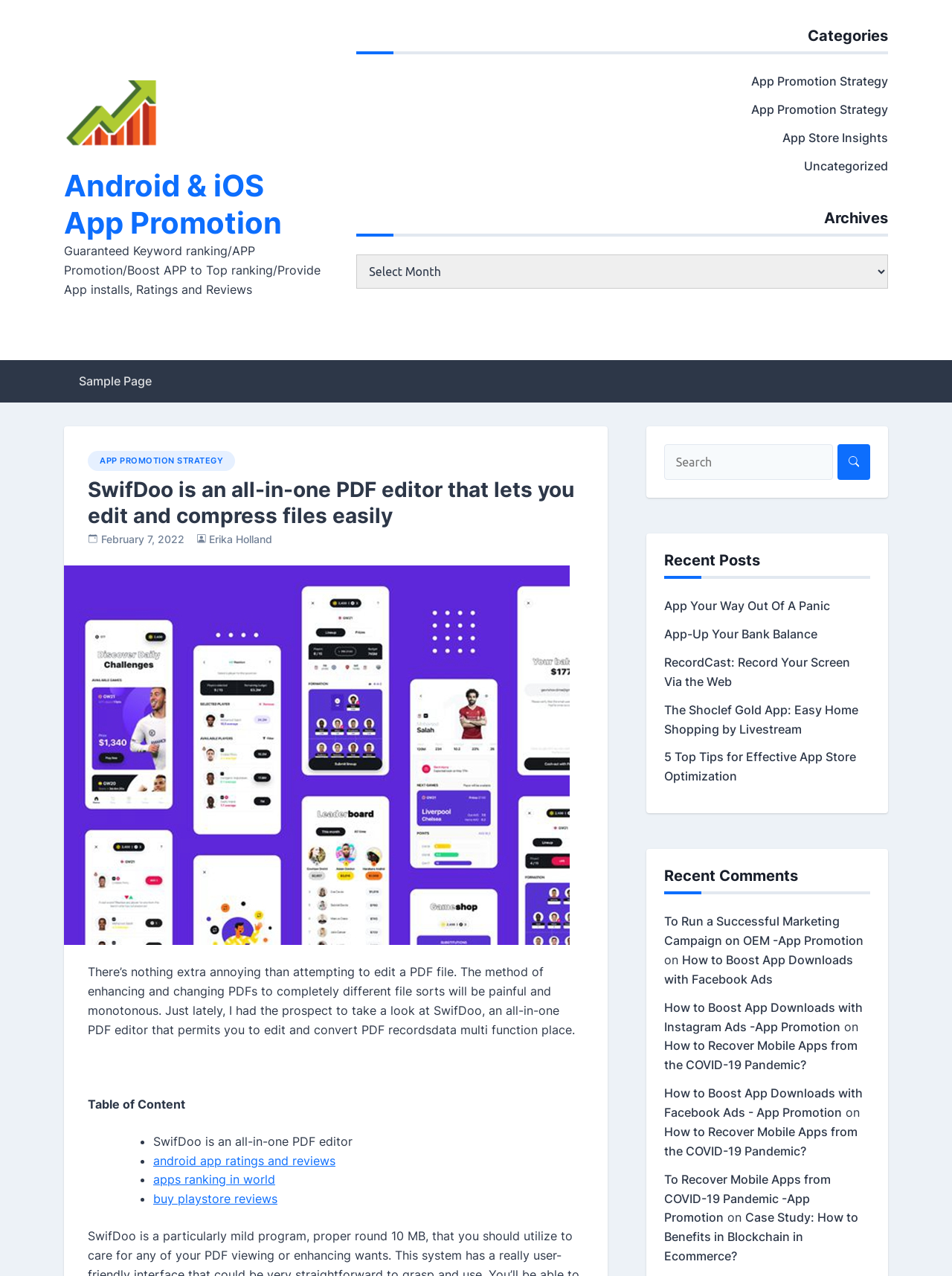Given the webpage screenshot and the description, determine the bounding box coordinates (top-left x, top-left y, bottom-right x, bottom-right y) that define the location of the UI element matching this description: App Promotion Strategy

[0.789, 0.08, 0.933, 0.091]